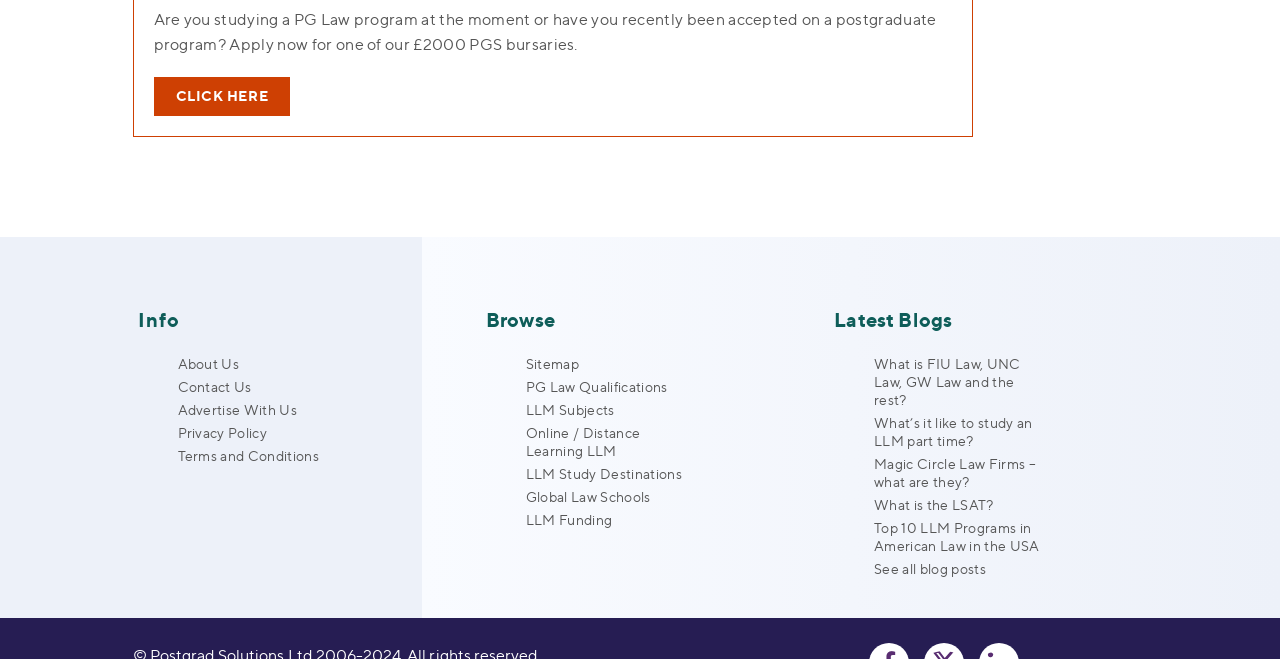How many links are there in the 'Browse' section?
Using the image, provide a detailed and thorough answer to the question.

The 'Browse' section is represented by the LayoutTable element with ID 99. Within this element, there are 7 link elements, namely 'Sitemap', 'PG Law Qualifications', 'LLM Subjects', 'Online / Distance Learning LLM', 'LLM Study Destinations', 'Global Law Schools', and 'LLM Funding'.